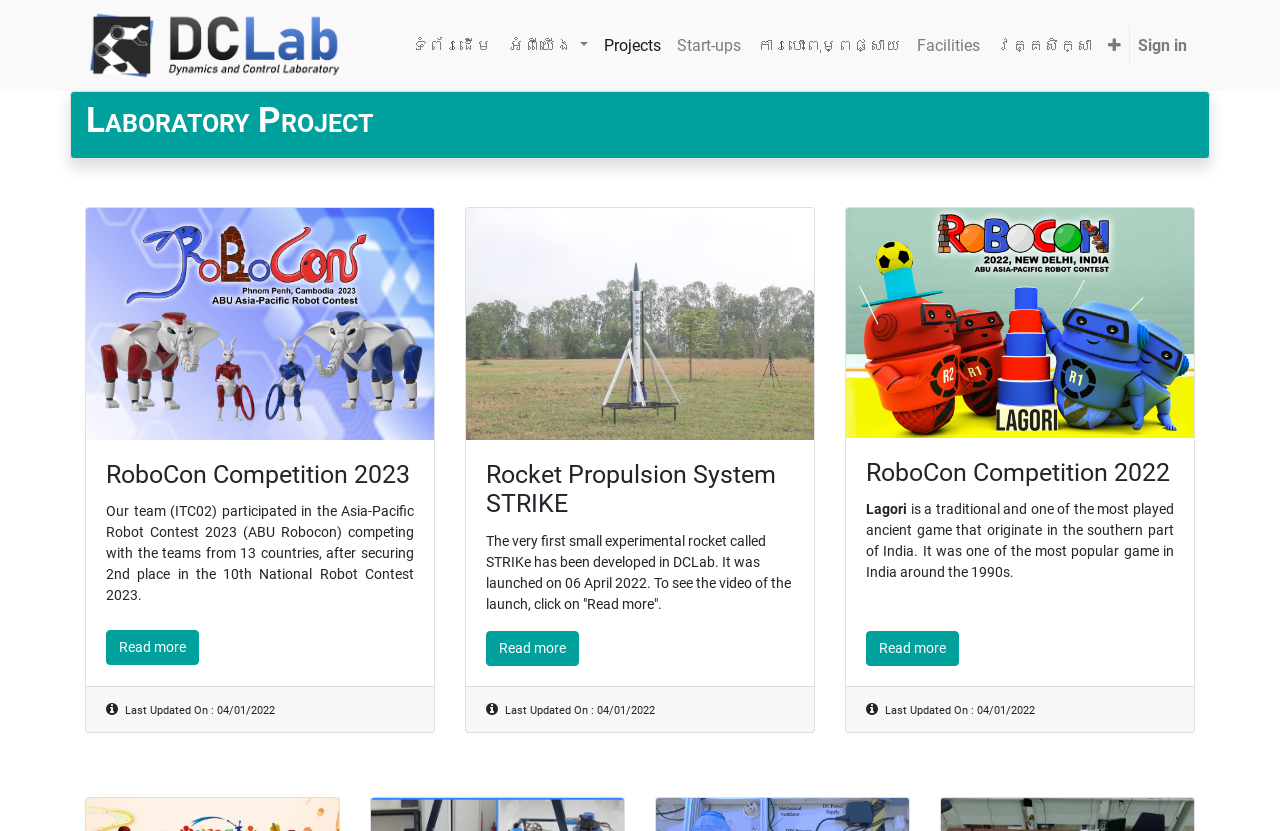Please specify the bounding box coordinates in the format (top-left x, top-left y, bottom-right x, bottom-right y), with values ranging from 0 to 1. Identify the bounding box for the UI component described as follows: Applications

None